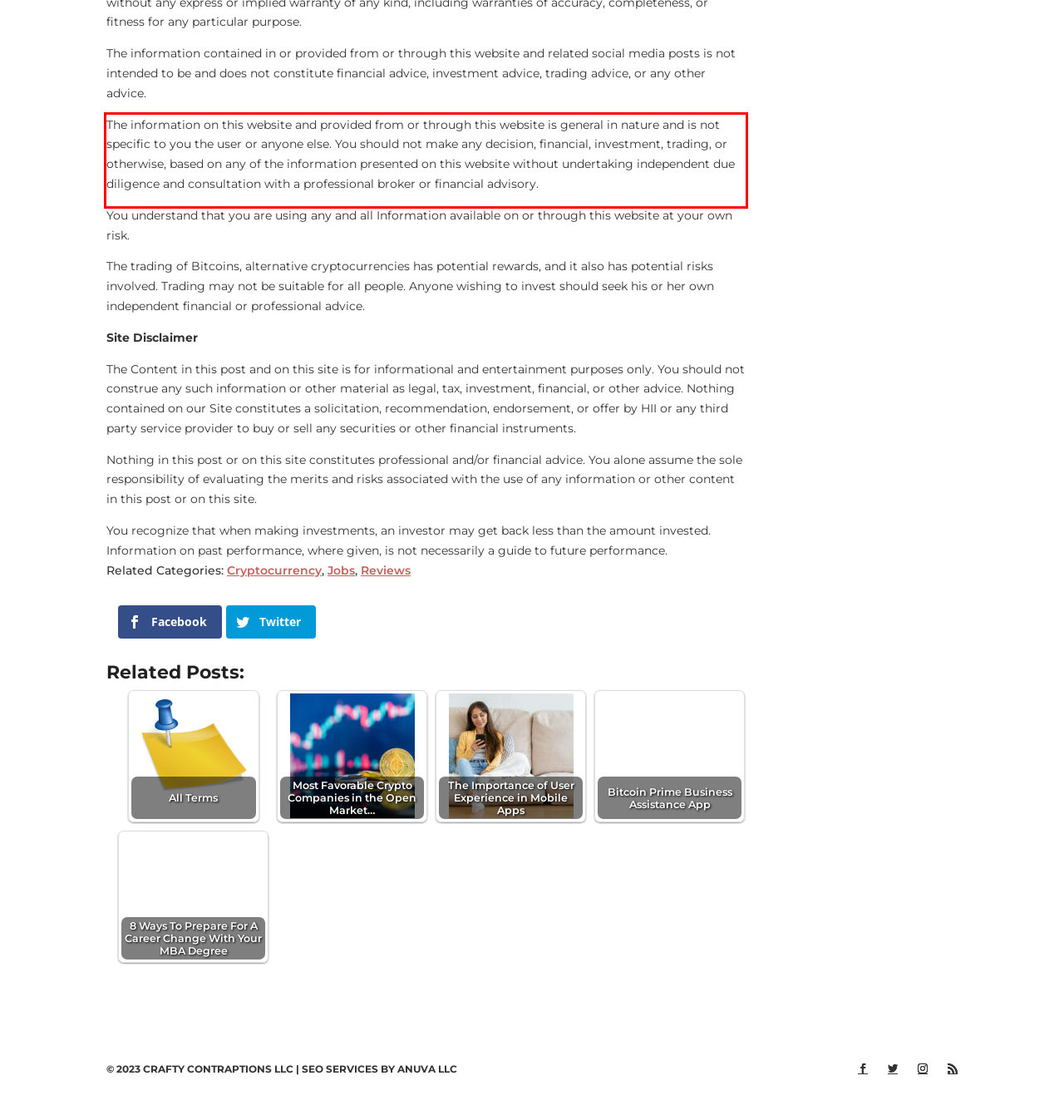Identify and transcribe the text content enclosed by the red bounding box in the given screenshot.

The information on this website and provided from or through this website is general in nature and is not specific to you the user or anyone else. You should not make any decision, financial, investment, trading, or otherwise, based on any of the information presented on this website without undertaking independent due diligence and consultation with a professional broker or financial advisory.